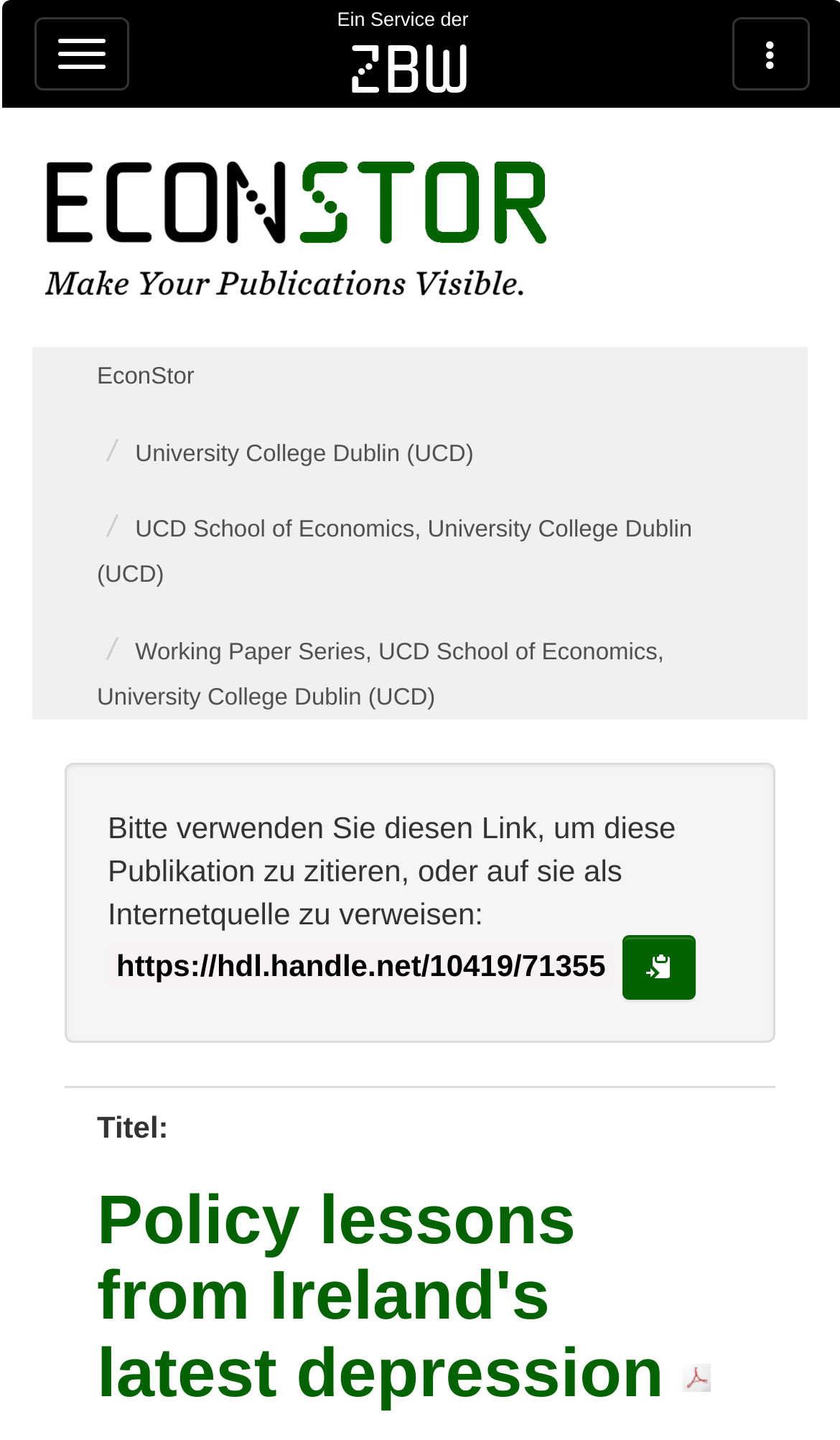What is the function of the button with the '' icon? Look at the image and give a one-word or short phrase answer.

Toggle navbar2 dropdown